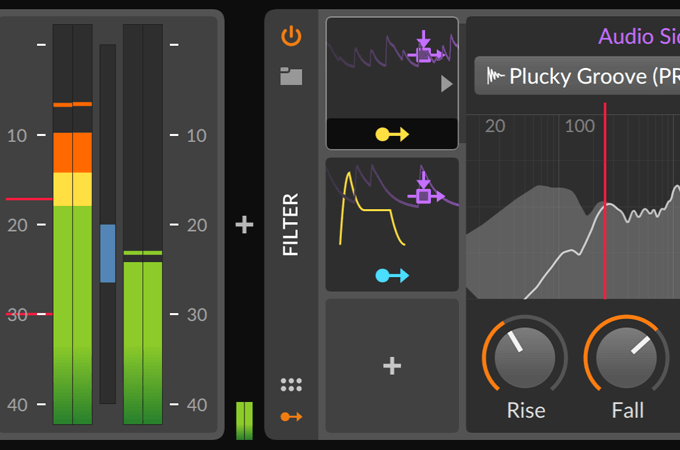Using the image as a reference, answer the following question in as much detail as possible:
What is the purpose of sidechaining in audio processing?

The setup exemplifies the popular sidechaining technique used in audio processing, ideal for enhancing elements like kick drums in electronic music by utilizing the amplitude from another signal.